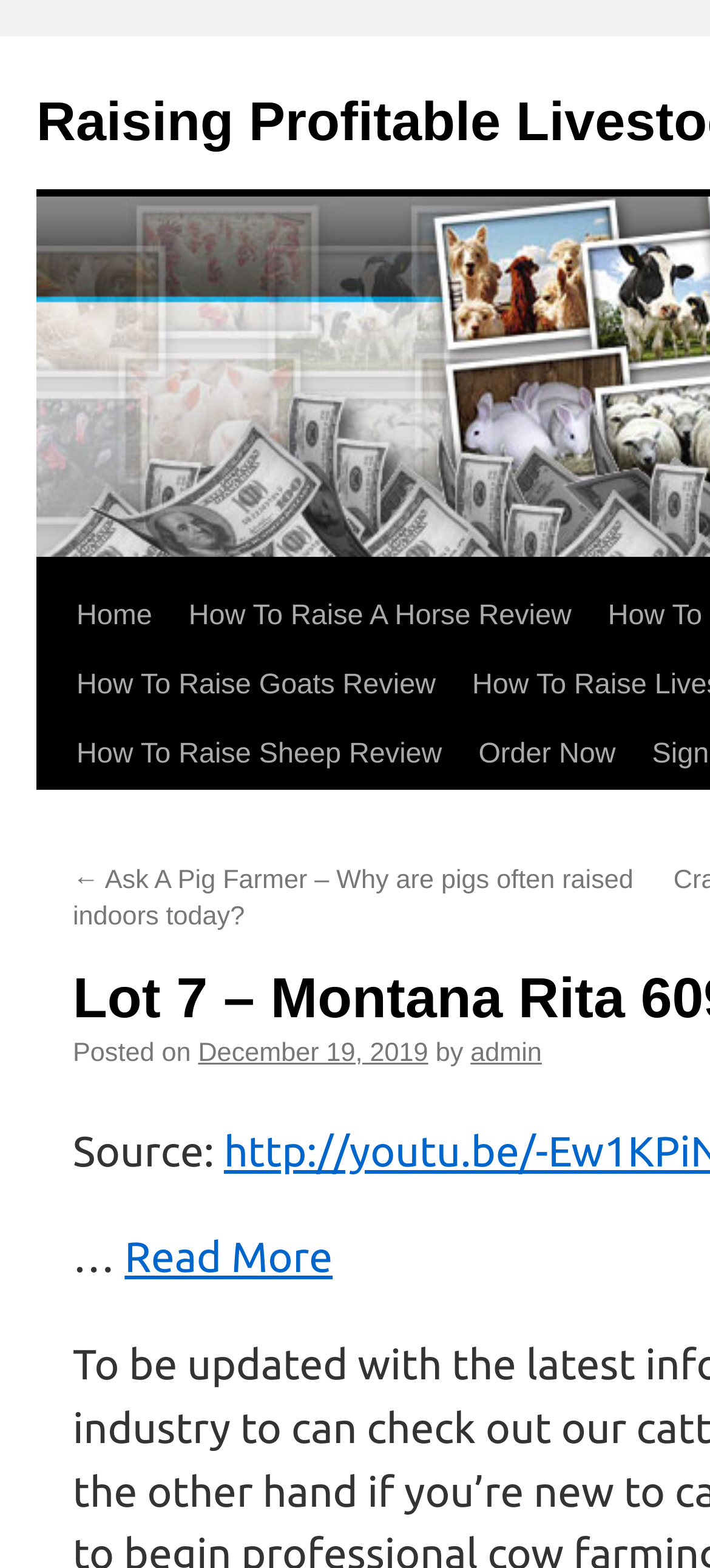Please identify the bounding box coordinates of the region to click in order to complete the given instruction: "Read the 'How To Raise A Horse Review'". The coordinates should be four float numbers between 0 and 1, i.e., [left, top, right, bottom].

[0.24, 0.371, 0.831, 0.415]